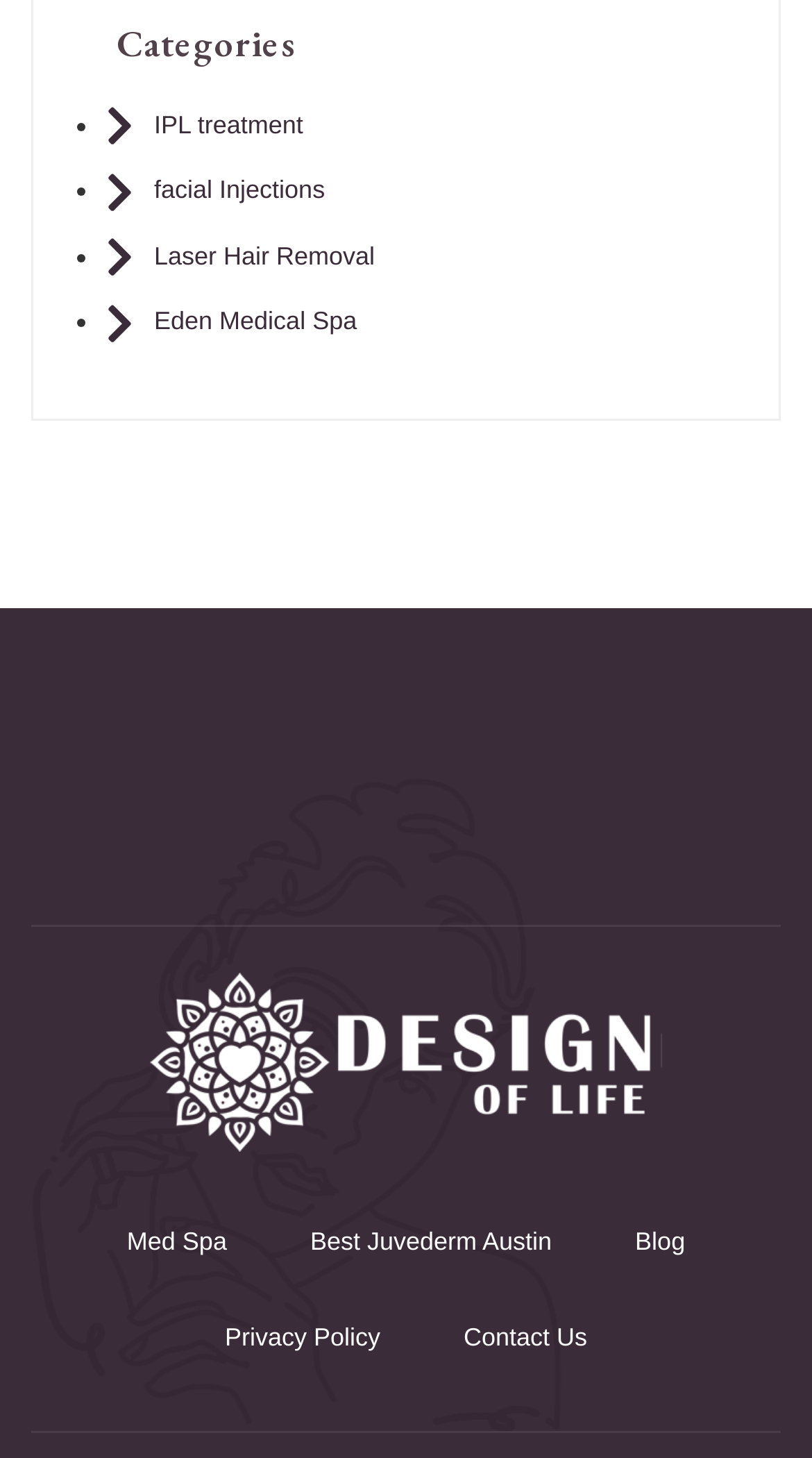Analyze the image and provide a detailed answer to the question: How many links are there at the bottom of the page?

I counted the number of links at the bottom of the page, which are 'Med Spa', 'Best Juvederm Austin', 'Blog', 'Privacy Policy', and 'Contact Us', and there are 5 links in total.